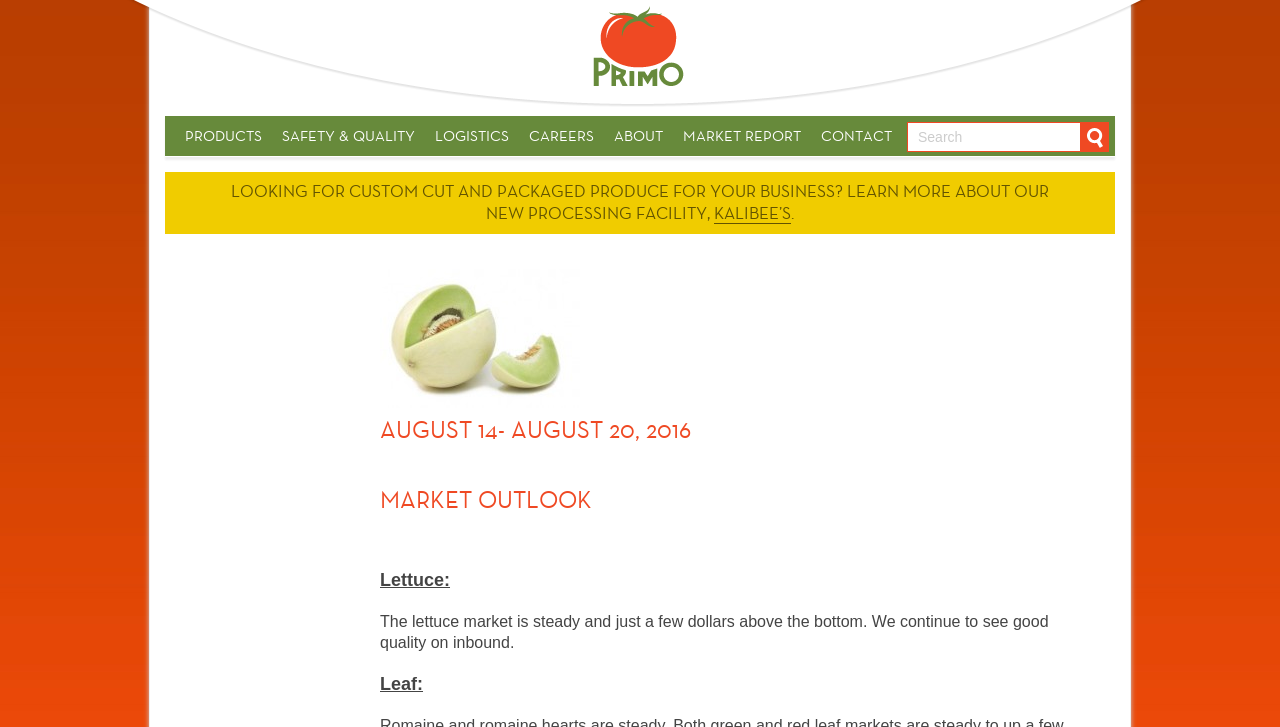What is the company's new processing facility for?
Using the image, give a concise answer in the form of a single word or short phrase.

Custom cut and packaged produce